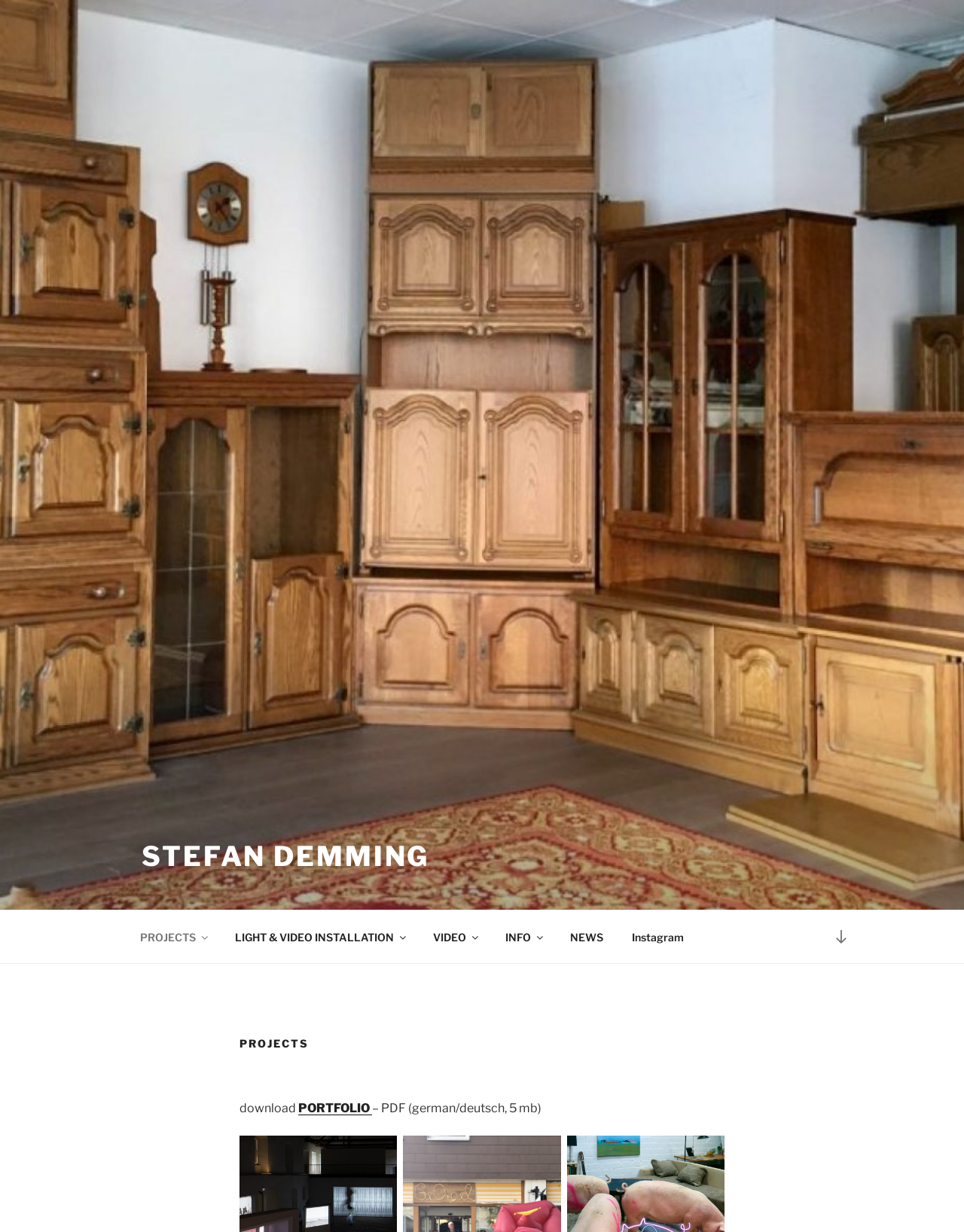Could you find the bounding box coordinates of the clickable area to complete this instruction: "View ALL POSTS"?

None